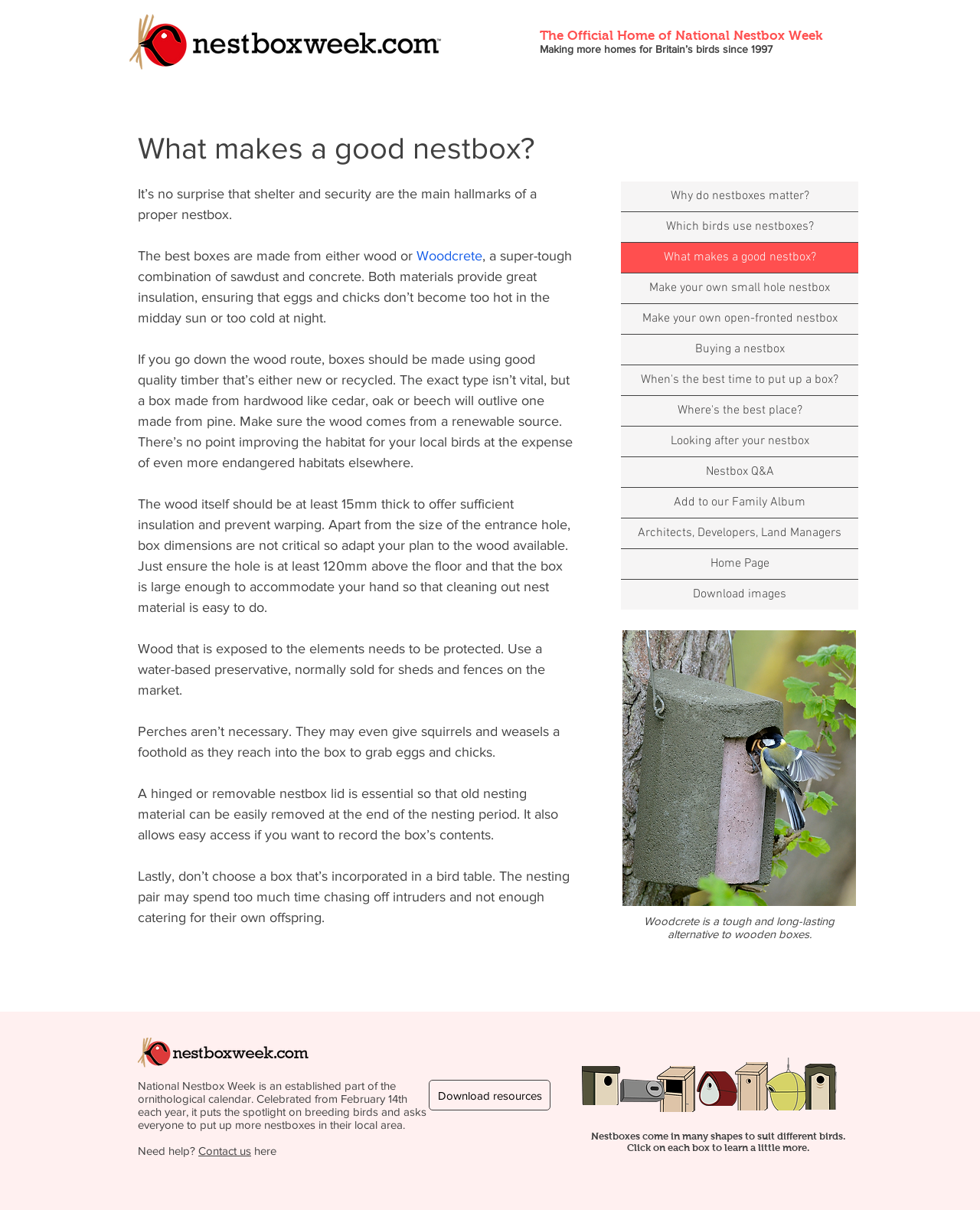Can you extract the primary headline text from the webpage?

What makes a good nestbox?